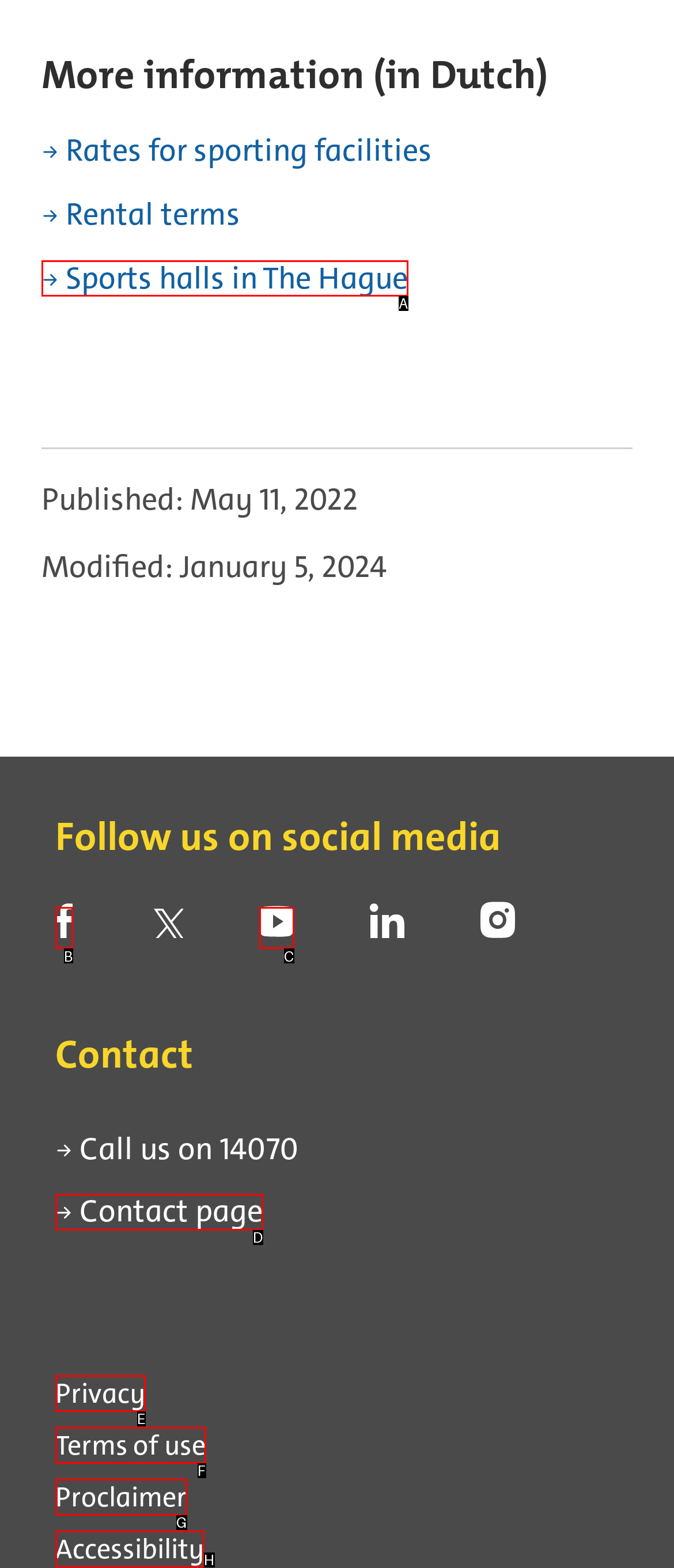Choose the HTML element that best fits the description: Sports halls in The Hague. Answer with the option's letter directly.

A